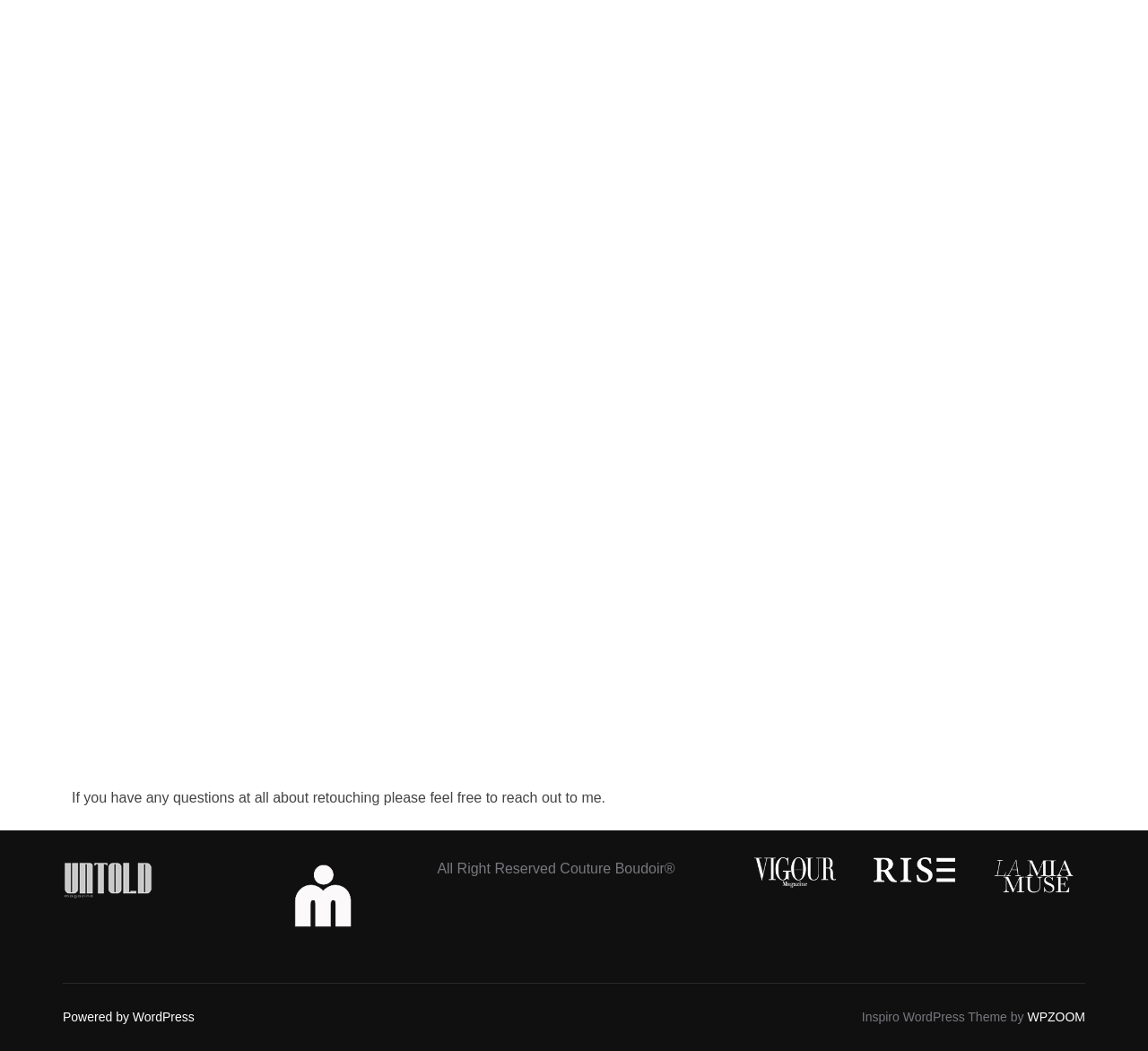How many social media links are in the footer?
Use the screenshot to answer the question with a single word or phrase.

5